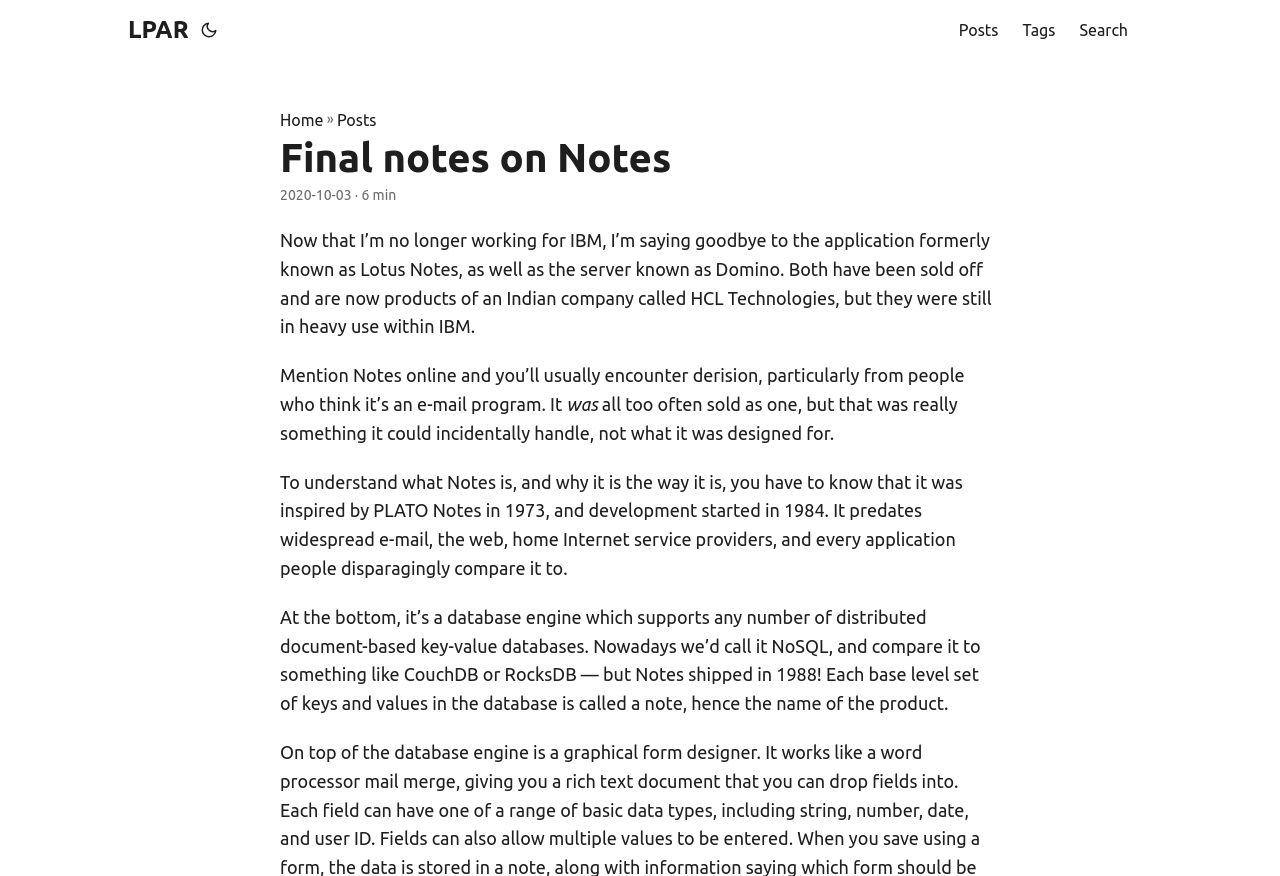What is the text of the webpage's headline?

Final notes on Notes